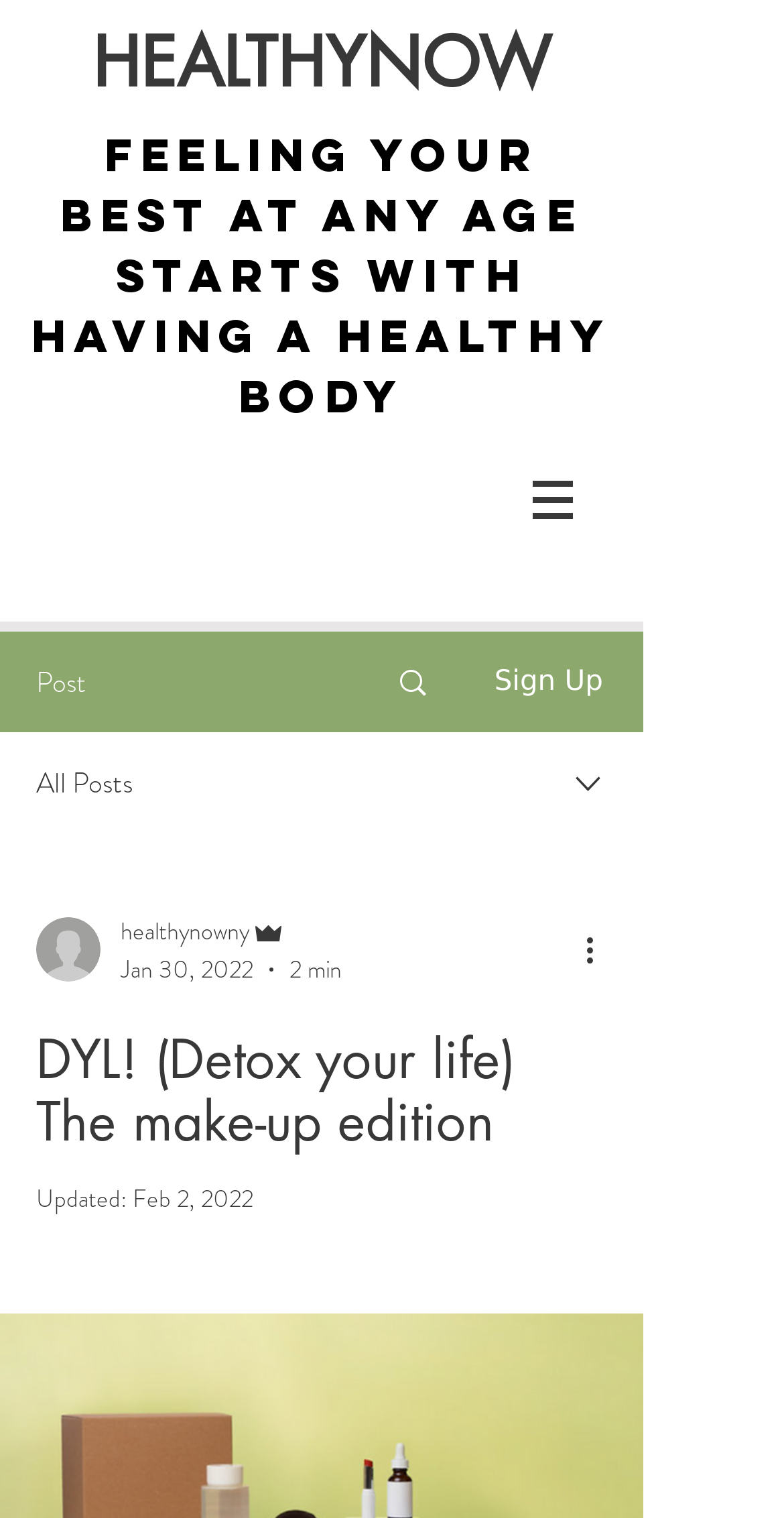What is the topic of the post?
Look at the image and respond to the question as thoroughly as possible.

The topic of the post can be determined by looking at the heading element with the text 'DYL! (Detox your life) The make-up edition' which is a subheading of the post.